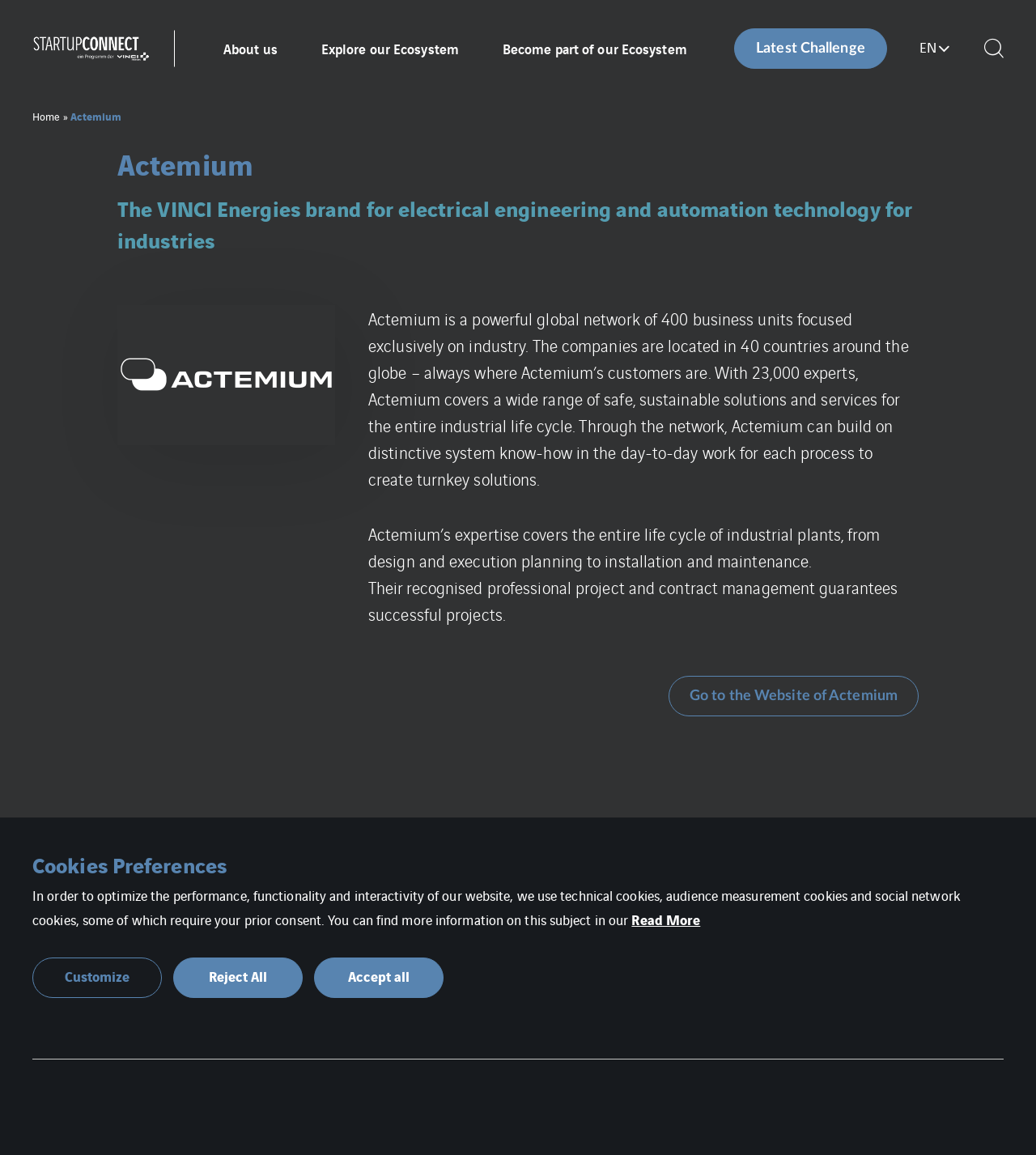Determine the bounding box coordinates for the UI element described. Format the coordinates as (top-left x, top-left y, bottom-right x, bottom-right y) and ensure all values are between 0 and 1. Element description: parent_node: Latest Challenge

[0.95, 0.031, 0.969, 0.053]